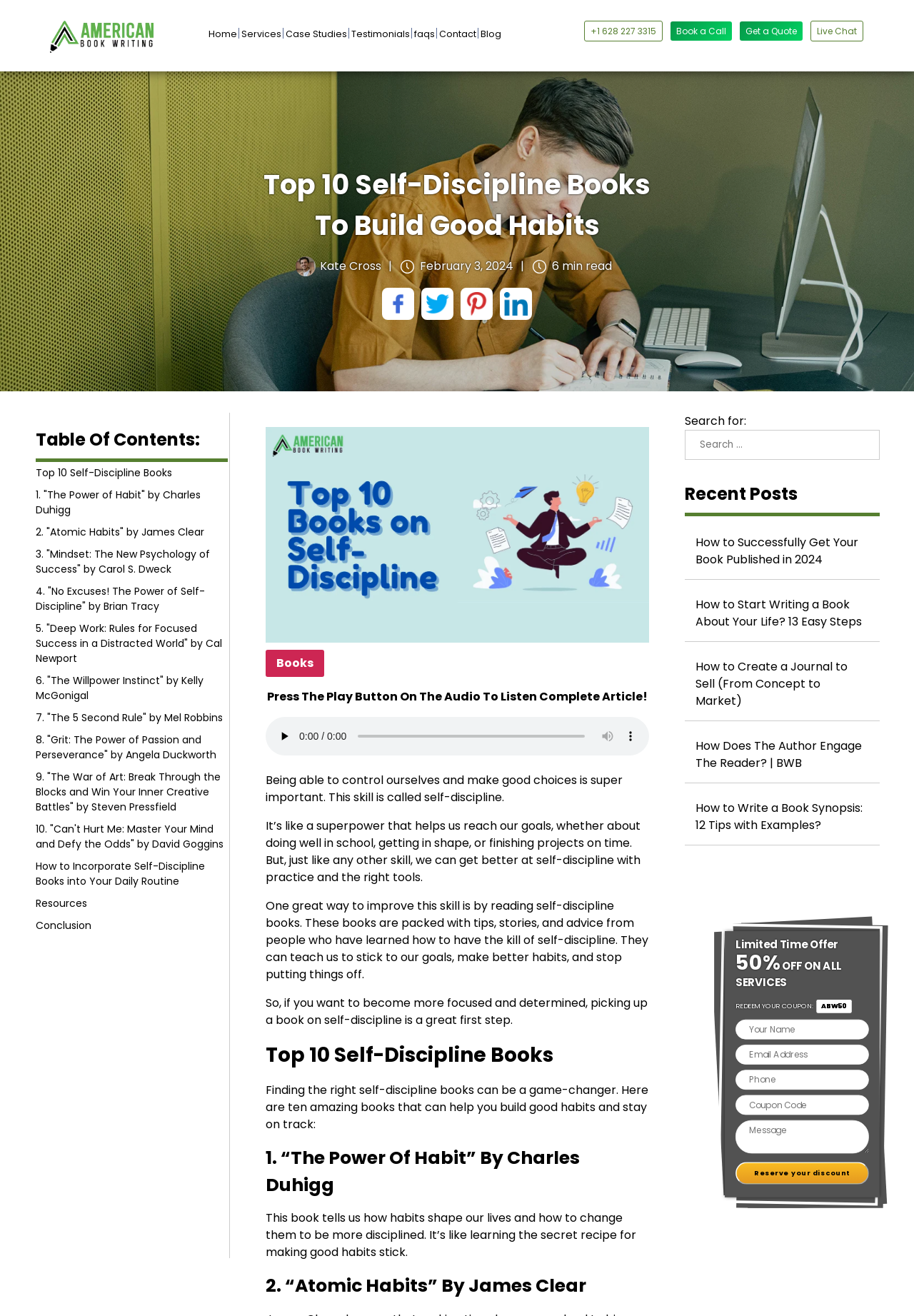Create a detailed summary of the webpage's content and design.

This webpage is about self-discipline books that can help individuals build good habits and personal growth. At the top, there is a site logo and a navigation menu with links to various pages, including "Home", "Services", "Case Studies", "Testimonials", "FAQs", "Contact", "Blog", and a phone number. 

Below the navigation menu, there is a heading that reads "Top 10 Self-Discipline Books To Build Good Habits". This is followed by an image and a brief introduction to the importance of self-discipline and how reading self-discipline books can help improve this skill.

The main content of the page is a list of the top 10 self-discipline books, each with a heading, a brief description, and a link to learn more. The books are listed in a numbered order, starting from "The Power of Habit" by Charles Duhigg to "Can't Hurt Me: Master Your Mind and Defy the Odds" by David Goggins.

On the right side of the page, there is a table of contents with links to each book, as well as a section for "How to Incorporate Self-Discipline Books into Your Daily Routine", "Resources", and "Conclusion".

Further down the page, there is an audio player with a play button, a mute button, and a slider to control the audio time. Below the audio player, there is a section of text that discusses the importance of self-discipline and how reading self-discipline books can help improve this skill.

At the bottom of the page, there is a section for "Recent Posts" with links to other articles, and a limited-time offer with a coupon code.